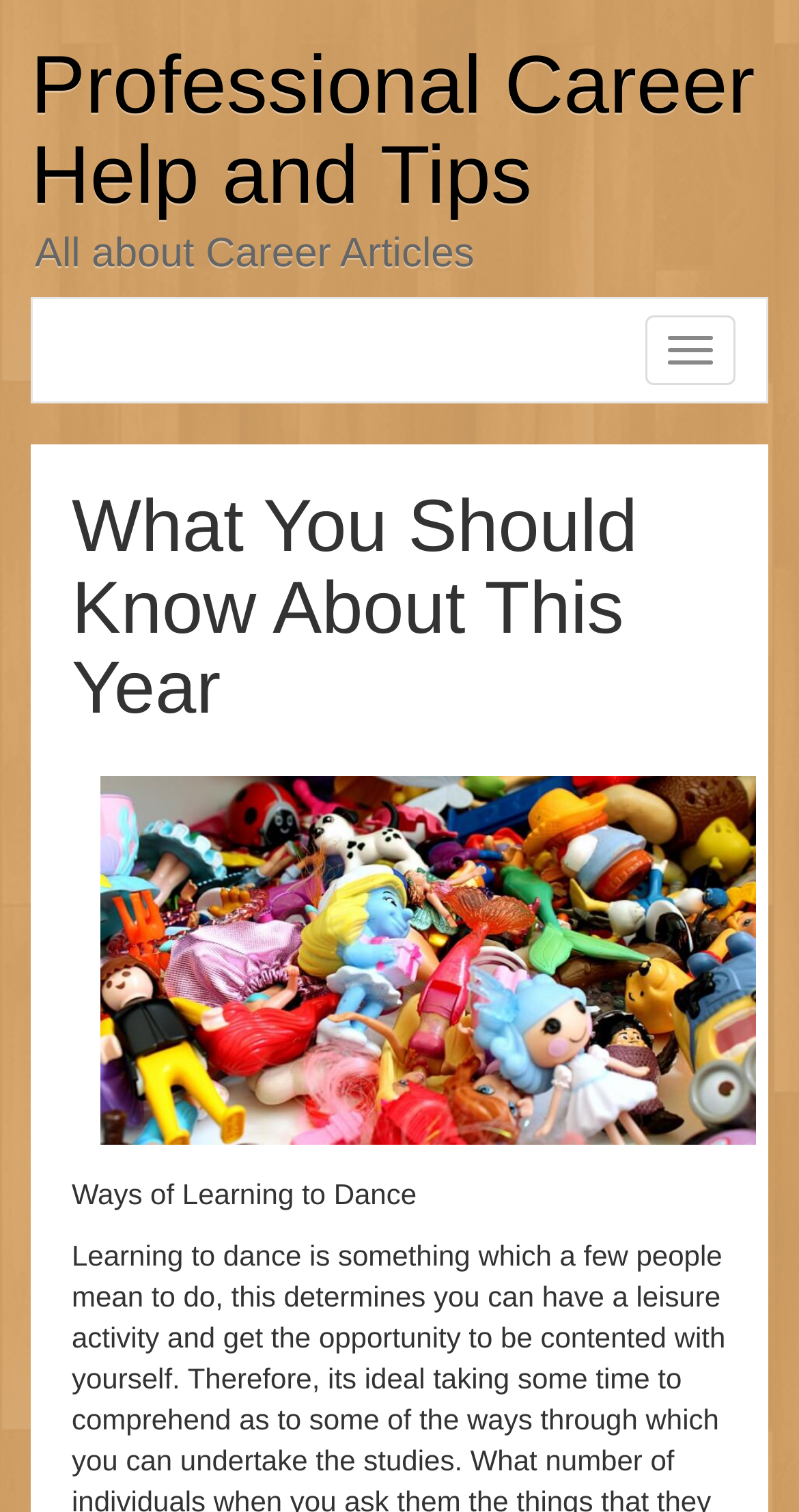Identify the bounding box of the UI component described as: "Datenschutz".

None